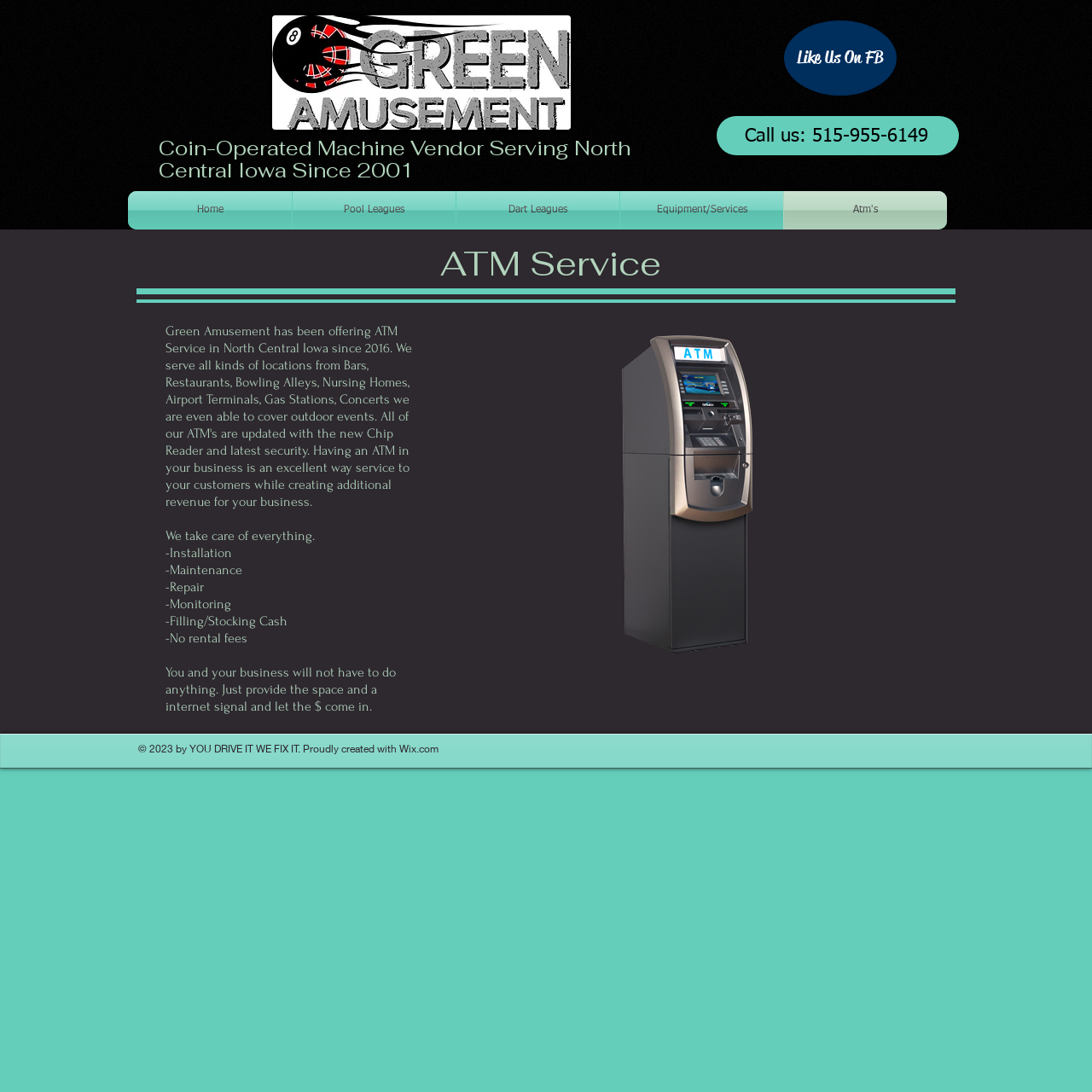Kindly provide the bounding box coordinates of the section you need to click on to fulfill the given instruction: "Check the 'Dart Leagues' link".

[0.418, 0.175, 0.567, 0.21]